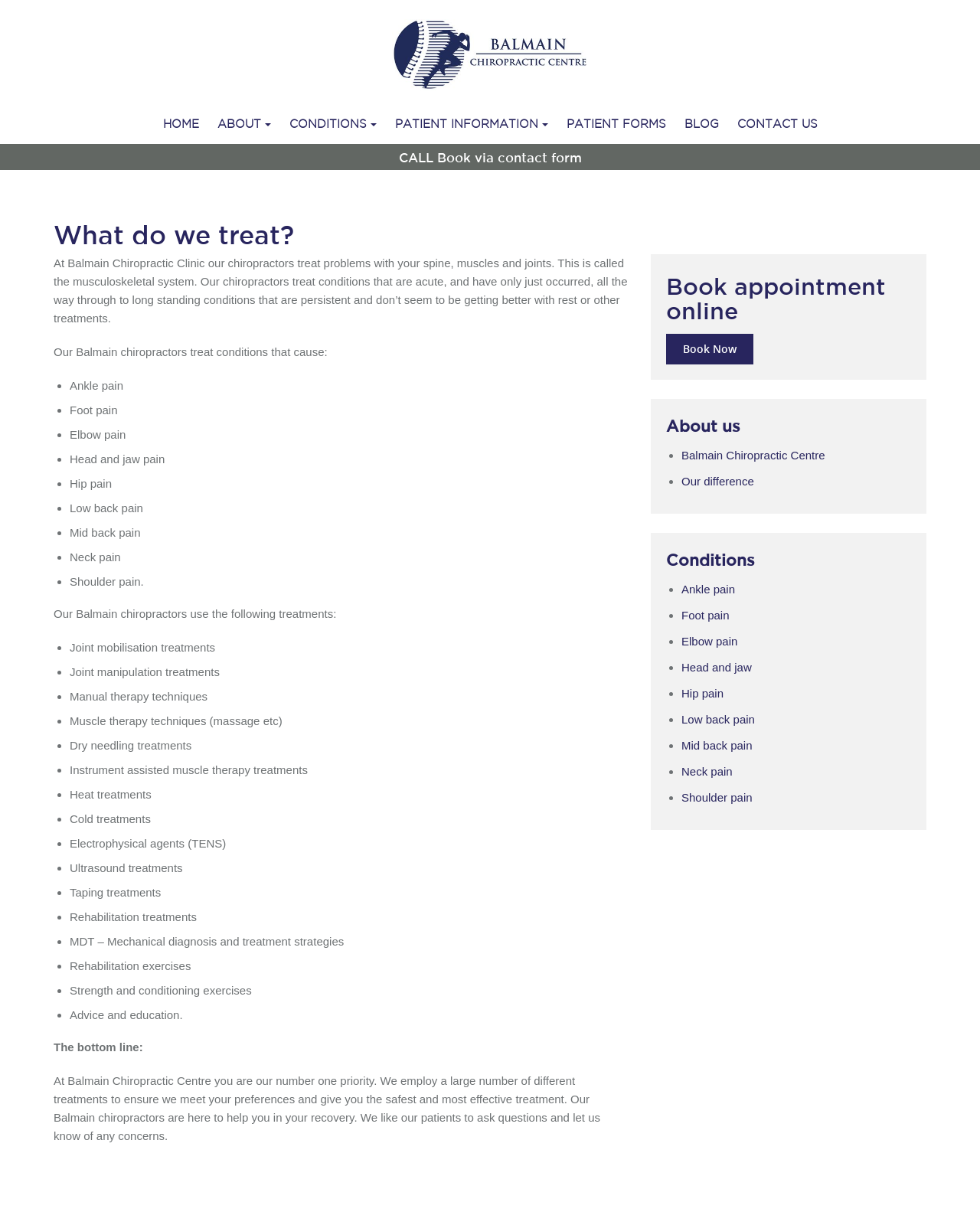What is the name of the chiropractic centre?
Please respond to the question with a detailed and thorough explanation.

The name of the chiropractic centre is prominently displayed at the top of the webpage, and is also mentioned in the text 'At Balmain Chiropractic Clinic our chiropractors treat problems with your spine, muscles and joints.'.